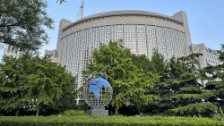Convey all the details present in the image.

The image showcases the distinguished exterior of a government building, surrounded by lush greenery. Prominently featured in the foreground is a striking globe sculpture, symbolizing international connections and cooperation. The building, characterized by its modern architecture and large glass windows, serves as a significant location for political activities in China. This scene captures a moment of tranquility against the backdrop of a bustling city, illustrating the interplay between nature and governmental structures. The image is particularly relevant in light of current discussions surrounding global diplomacy and political engagement.